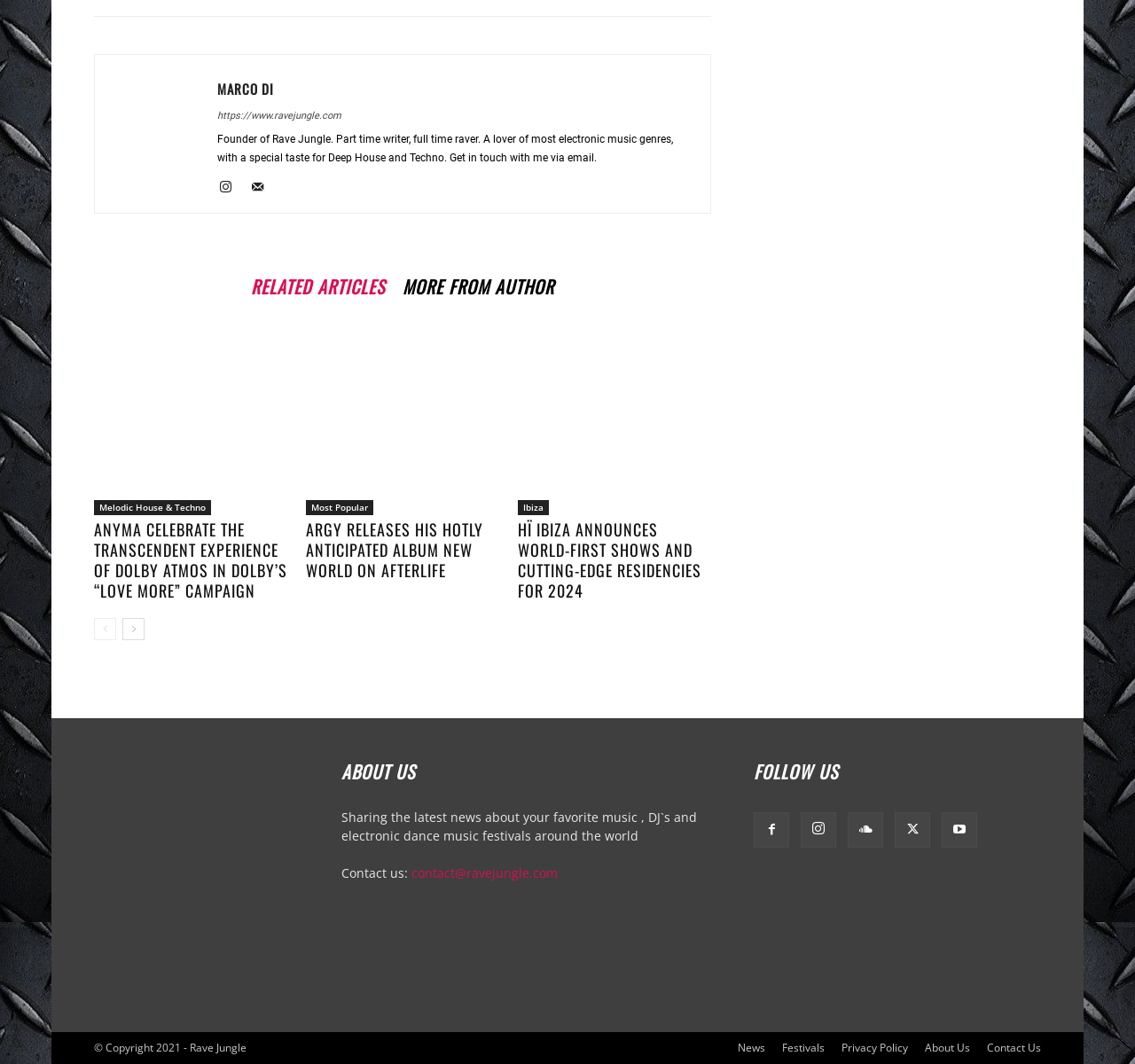Using the webpage screenshot and the element description Django web app:, determine the bounding box coordinates. Specify the coordinates in the format (top-left x, top-left y, bottom-right x, bottom-right y) with values ranging from 0 to 1.

None